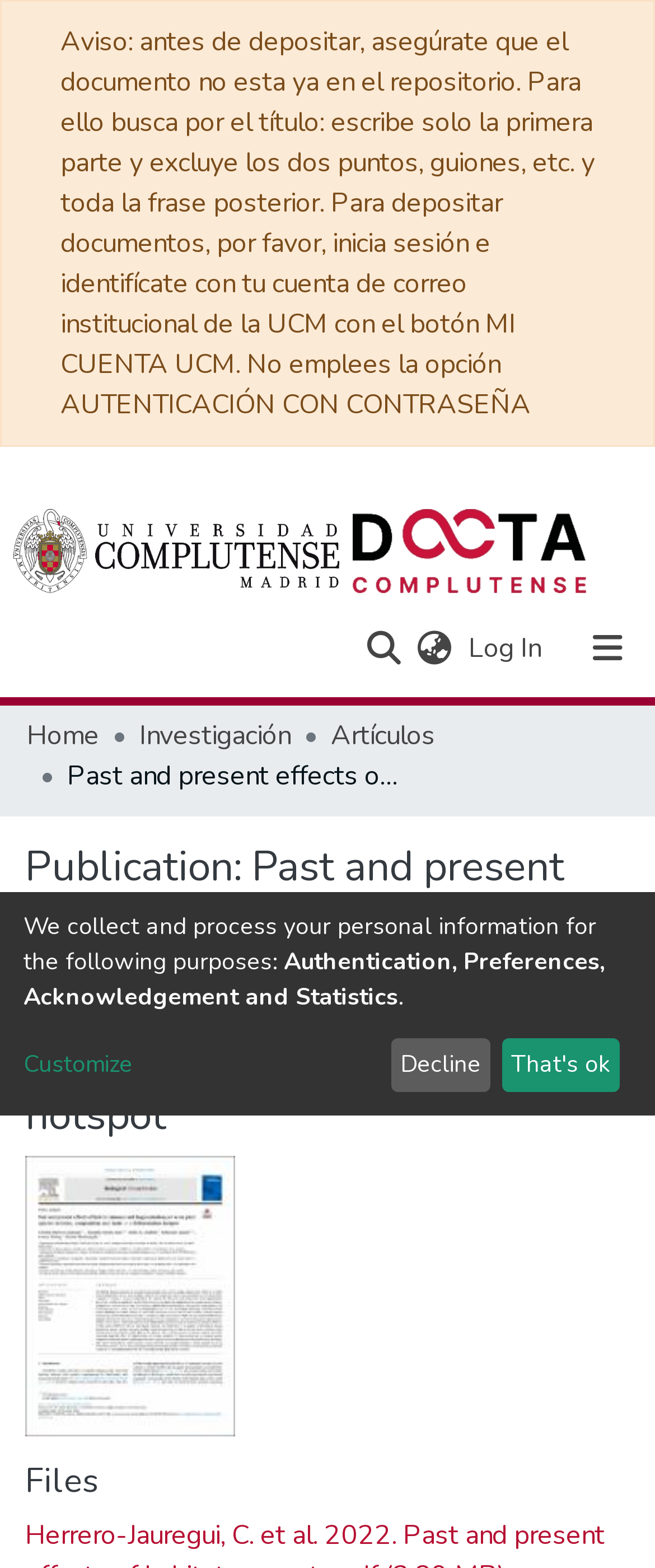Using the provided element description "BACK", determine the bounding box coordinates of the UI element.

None